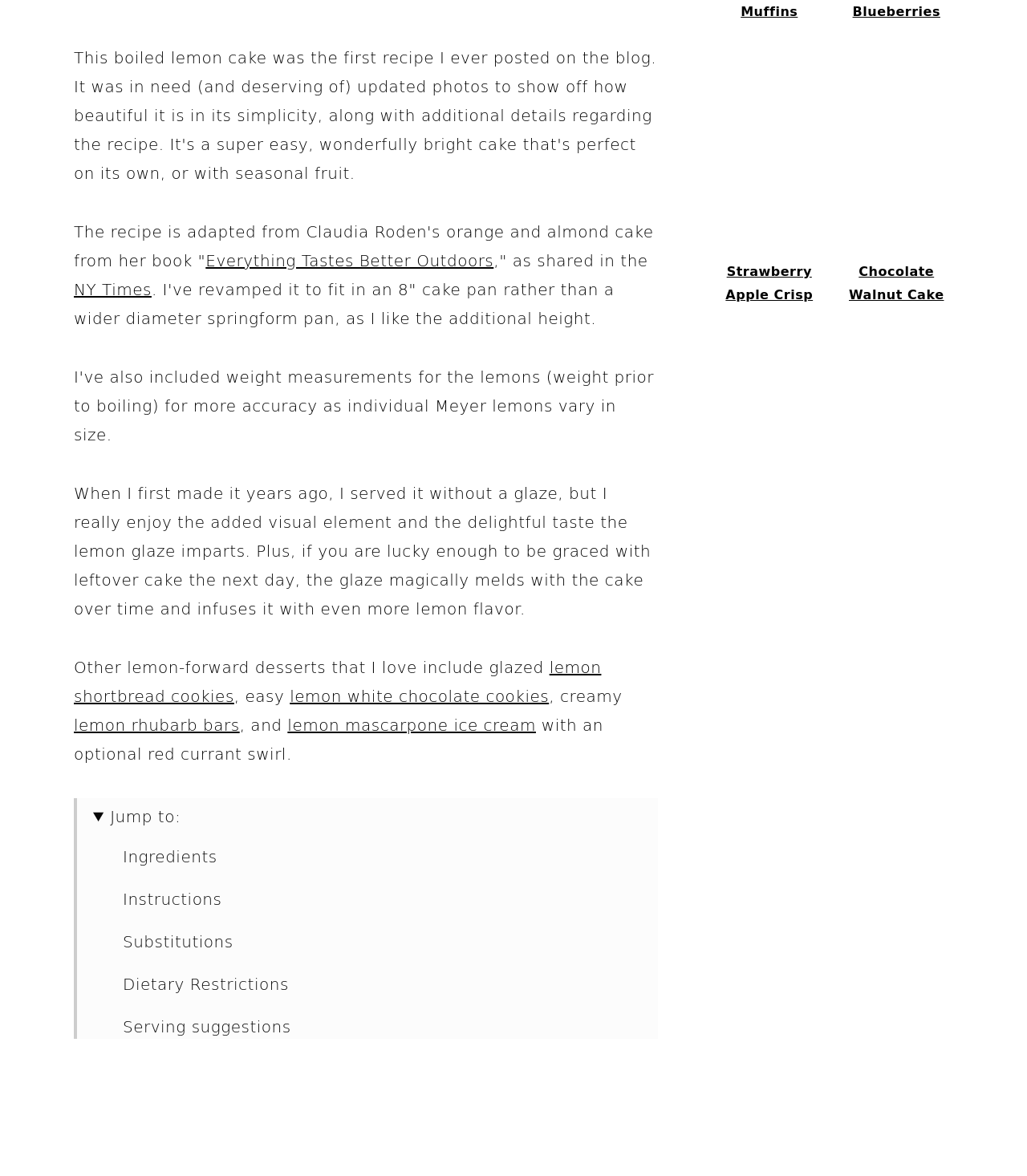Show the bounding box coordinates for the HTML element described as: "Equipment".

[0.12, 0.901, 0.208, 0.918]